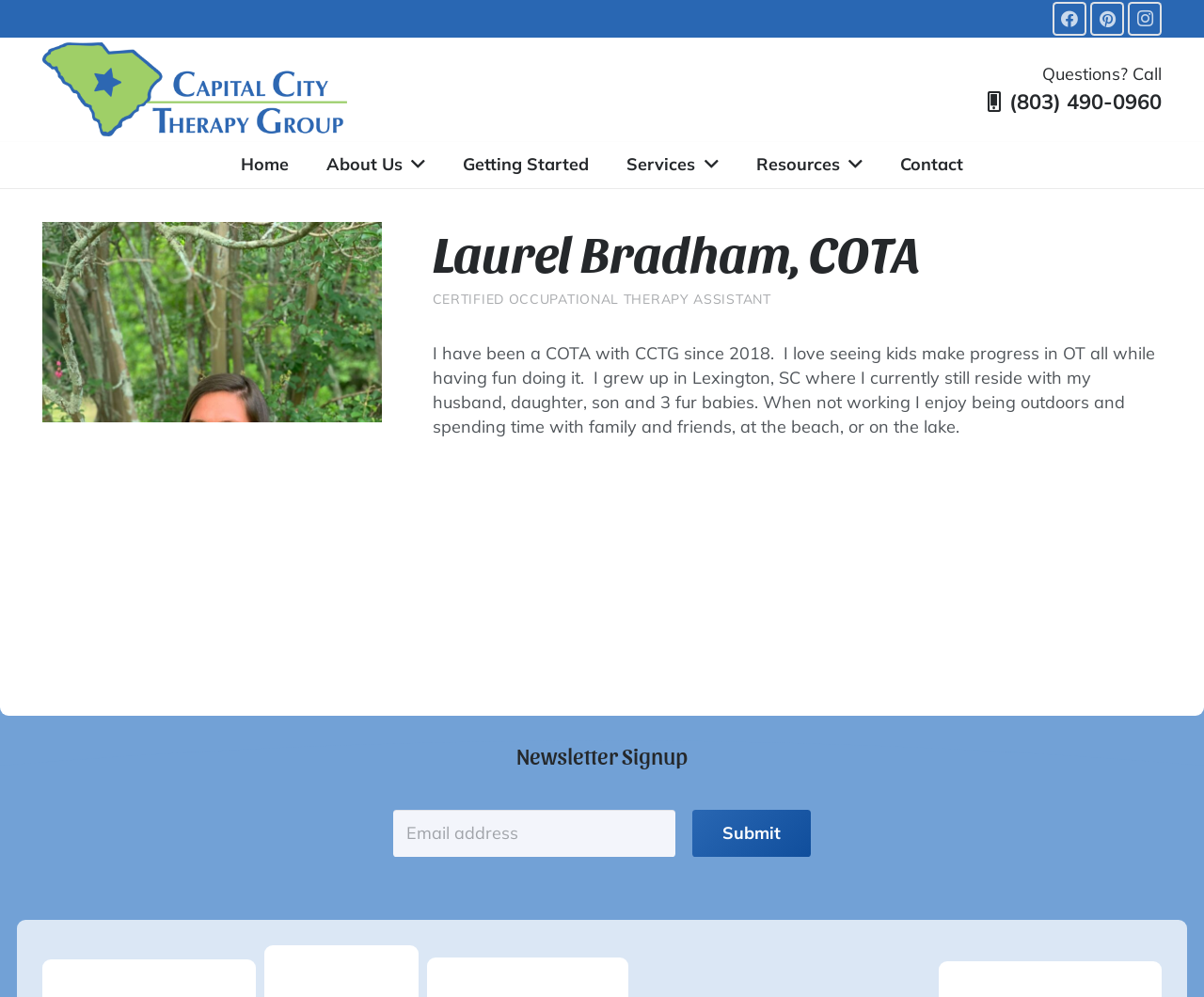Locate the bounding box coordinates of the area that needs to be clicked to fulfill the following instruction: "Submit newsletter signup". The coordinates should be in the format of four float numbers between 0 and 1, namely [left, top, right, bottom].

[0.575, 0.812, 0.674, 0.86]